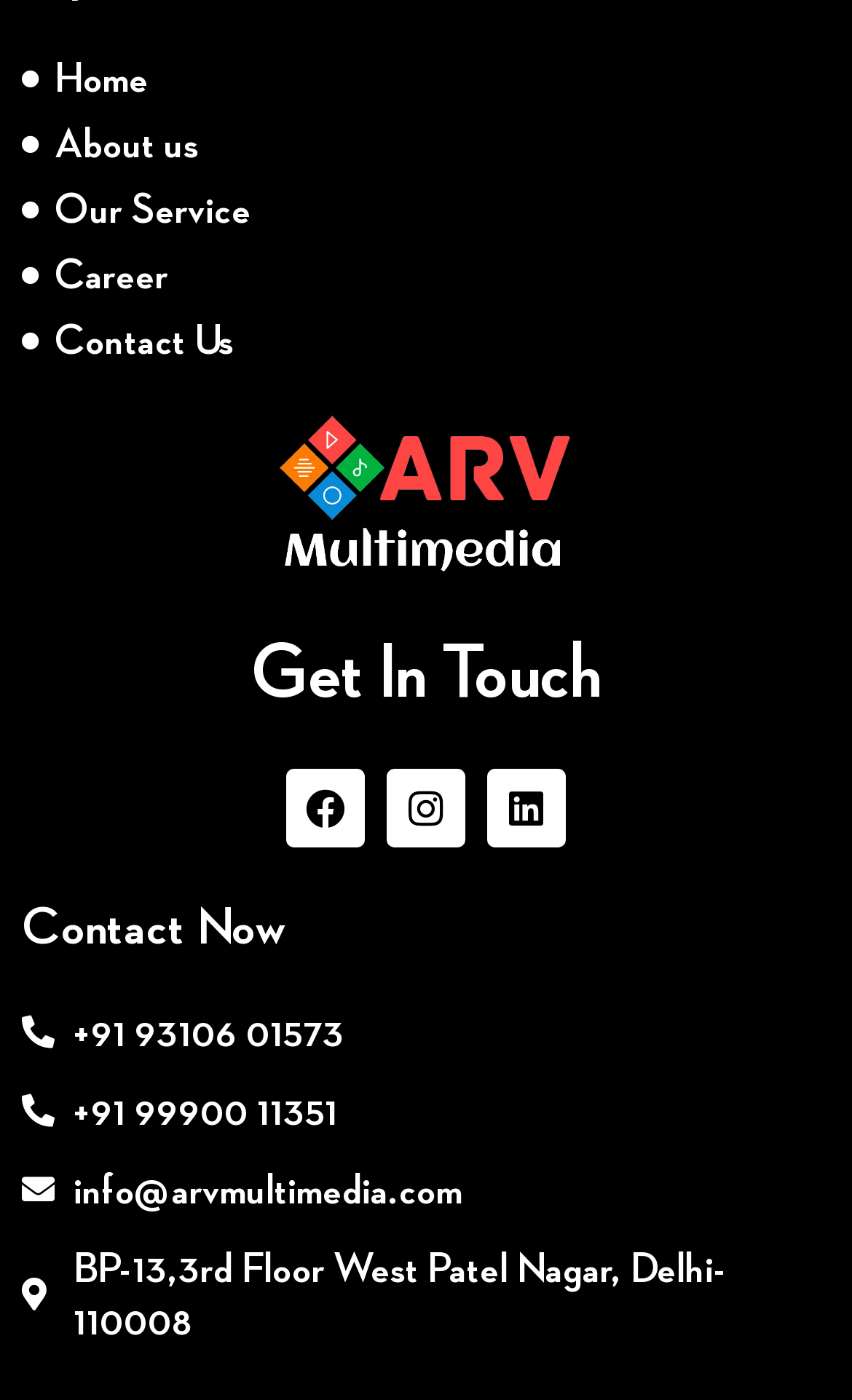Please specify the bounding box coordinates of the region to click in order to perform the following instruction: "Click on Contact Us".

[0.026, 0.225, 0.974, 0.263]